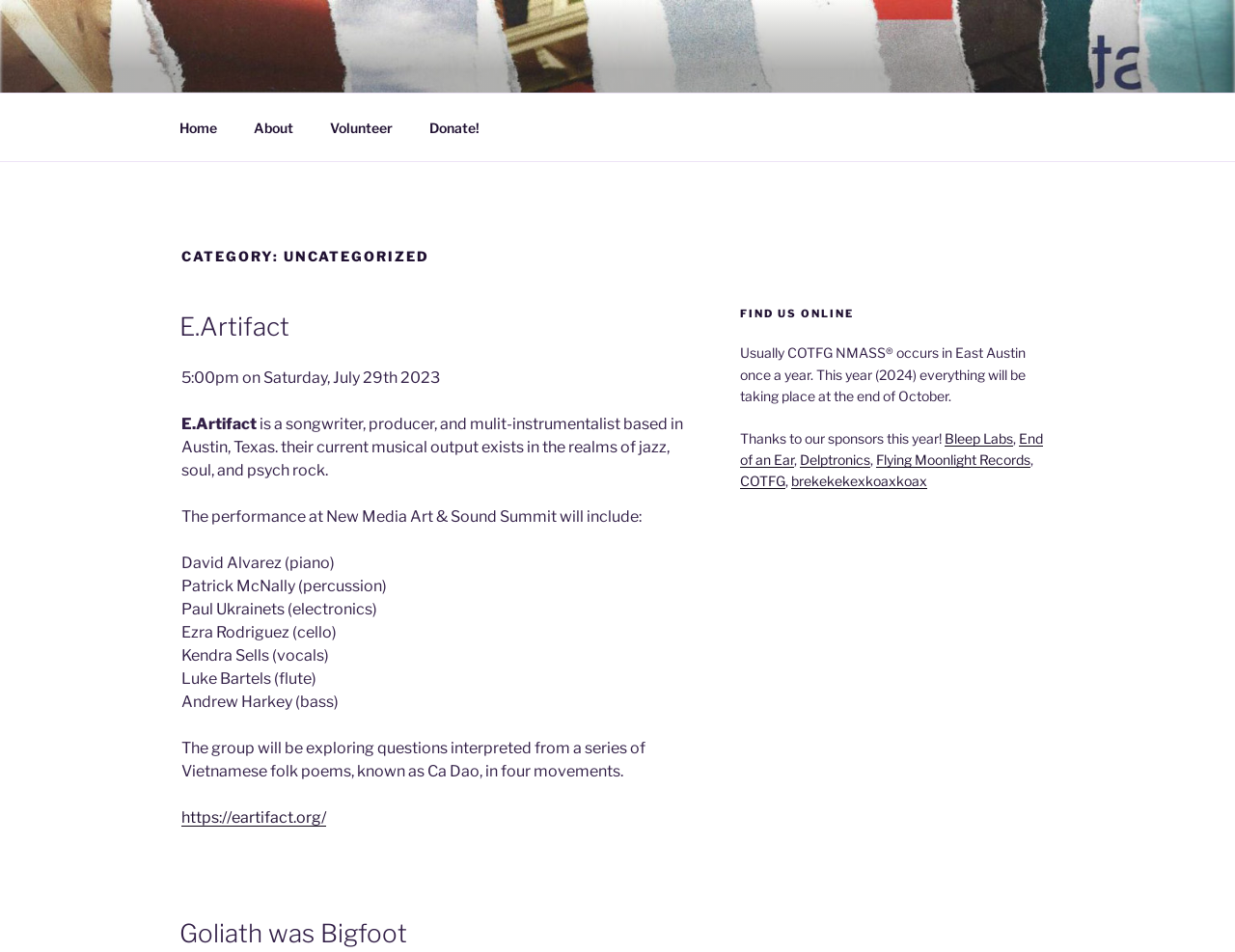Please specify the coordinates of the bounding box for the element that should be clicked to carry out this instruction: "Check out the sponsors". The coordinates must be four float numbers between 0 and 1, formatted as [left, top, right, bottom].

[0.599, 0.452, 0.765, 0.469]